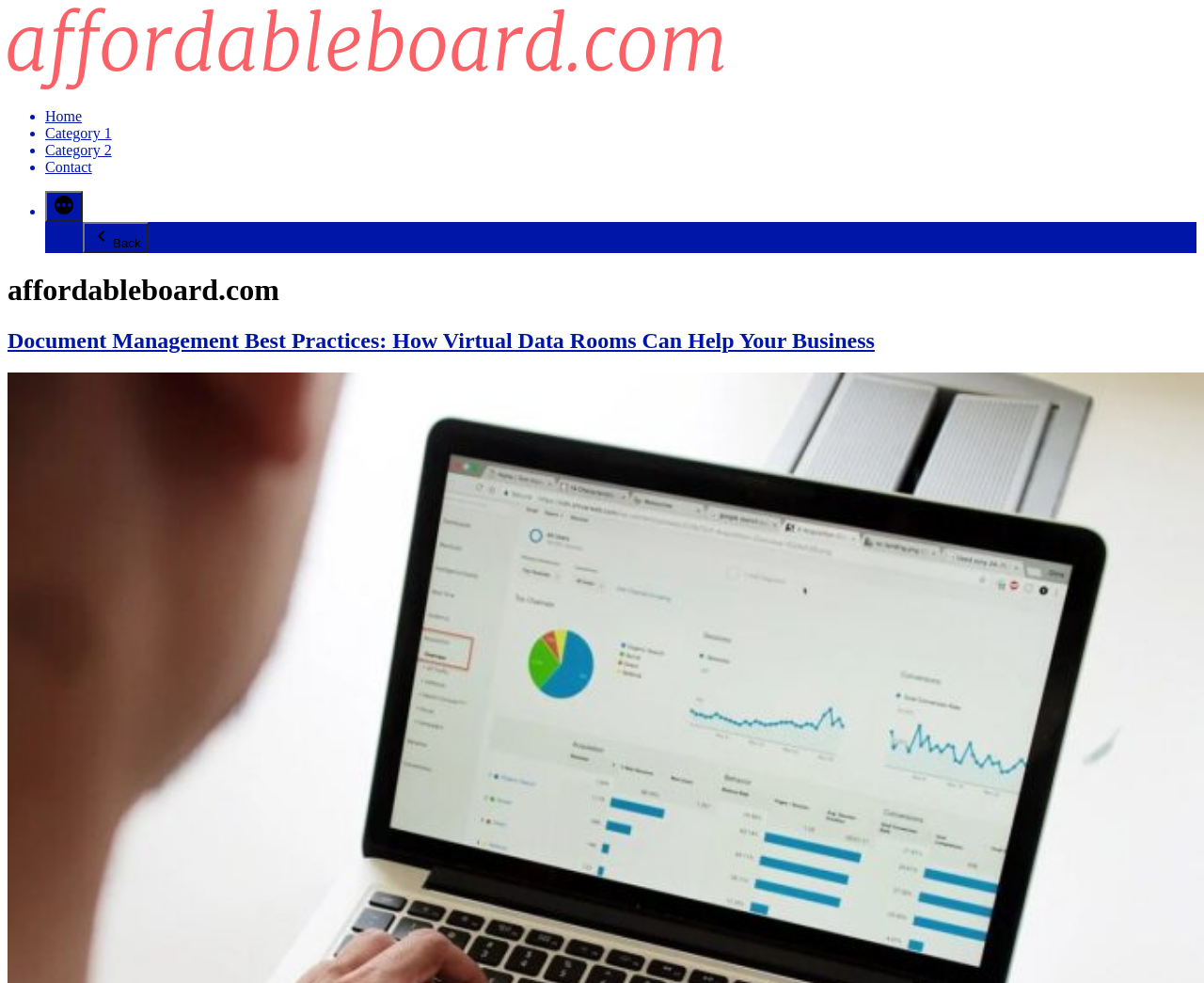Locate the bounding box coordinates of the element you need to click to accomplish the task described by this instruction: "read the article".

[0.006, 0.334, 0.727, 0.359]